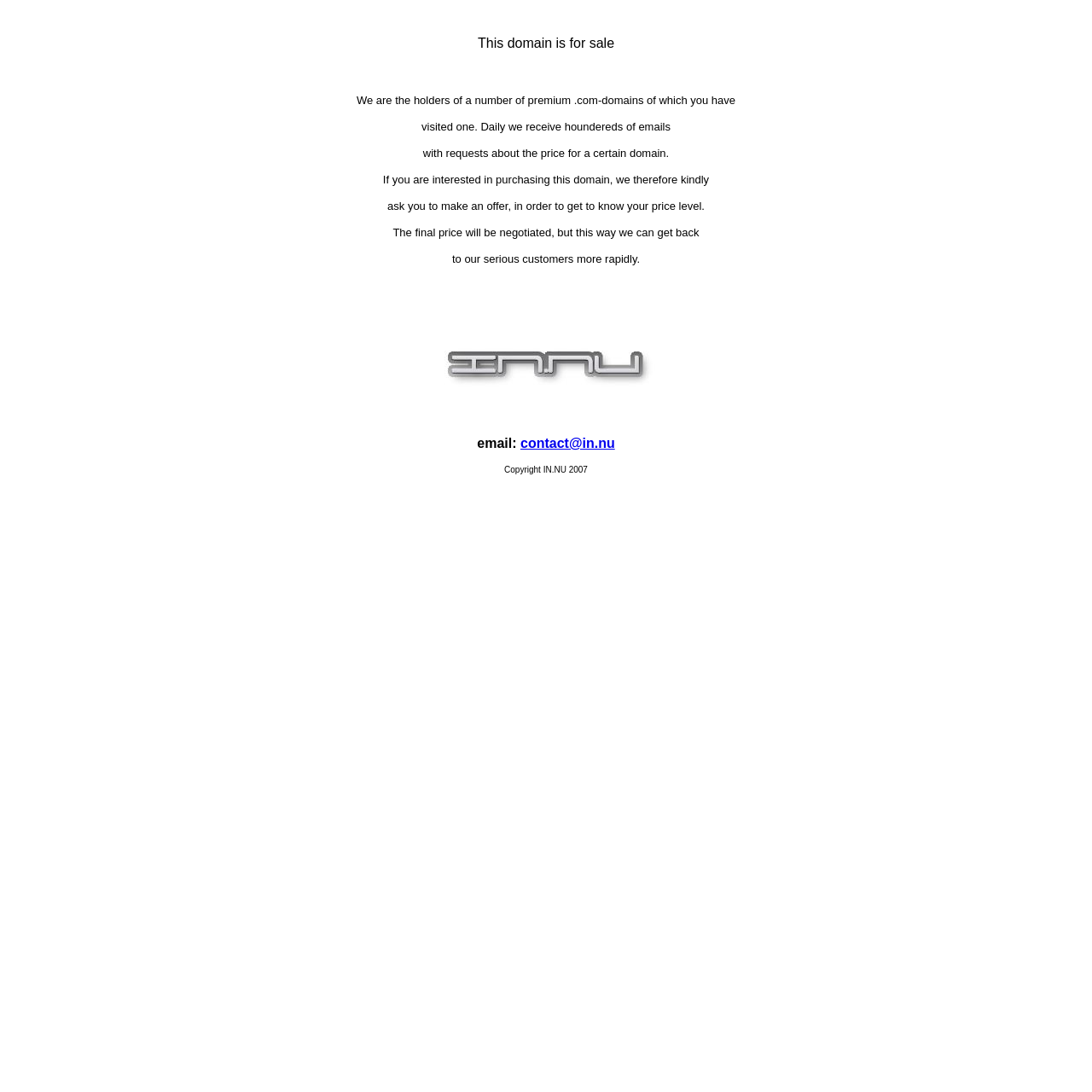Produce an elaborate caption capturing the essence of the webpage.

The webpage is about a domain for sale. At the top, there is a small, almost invisible text element containing a non-breaking space character. Below it, a prominent text element reads "This domain is for sale". 

Following this, there are several paragraphs of text that explain the process of purchasing the domain. The text is centered on the page, with each paragraph building upon the previous one. The text explains that the domain holders receive many emails inquiring about the price of the domain and asks interested buyers to make an offer to determine their price level. The final price will be negotiated, and this process allows the sellers to respond more quickly to serious customers.

Near the bottom of the page, there is a section with an "email:" label, followed by a link to "contact@in.nu". This is likely the contact information for inquiries about the domain. Below this, there is a copyright notice stating "Copyright IN.NU 2007".